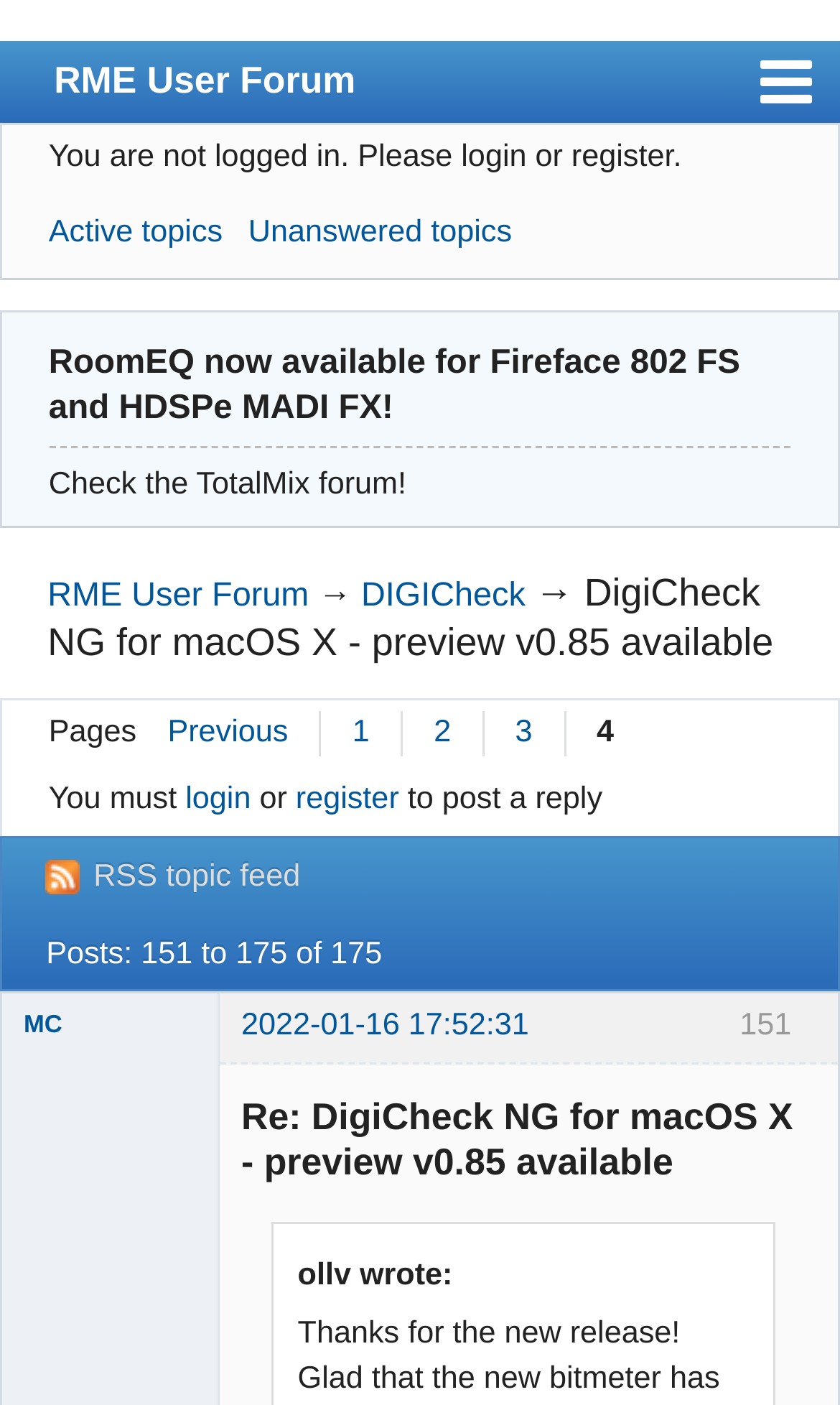Please determine the bounding box coordinates of the element's region to click for the following instruction: "Click on the 'Previous' link".

[0.199, 0.505, 0.38, 0.539]